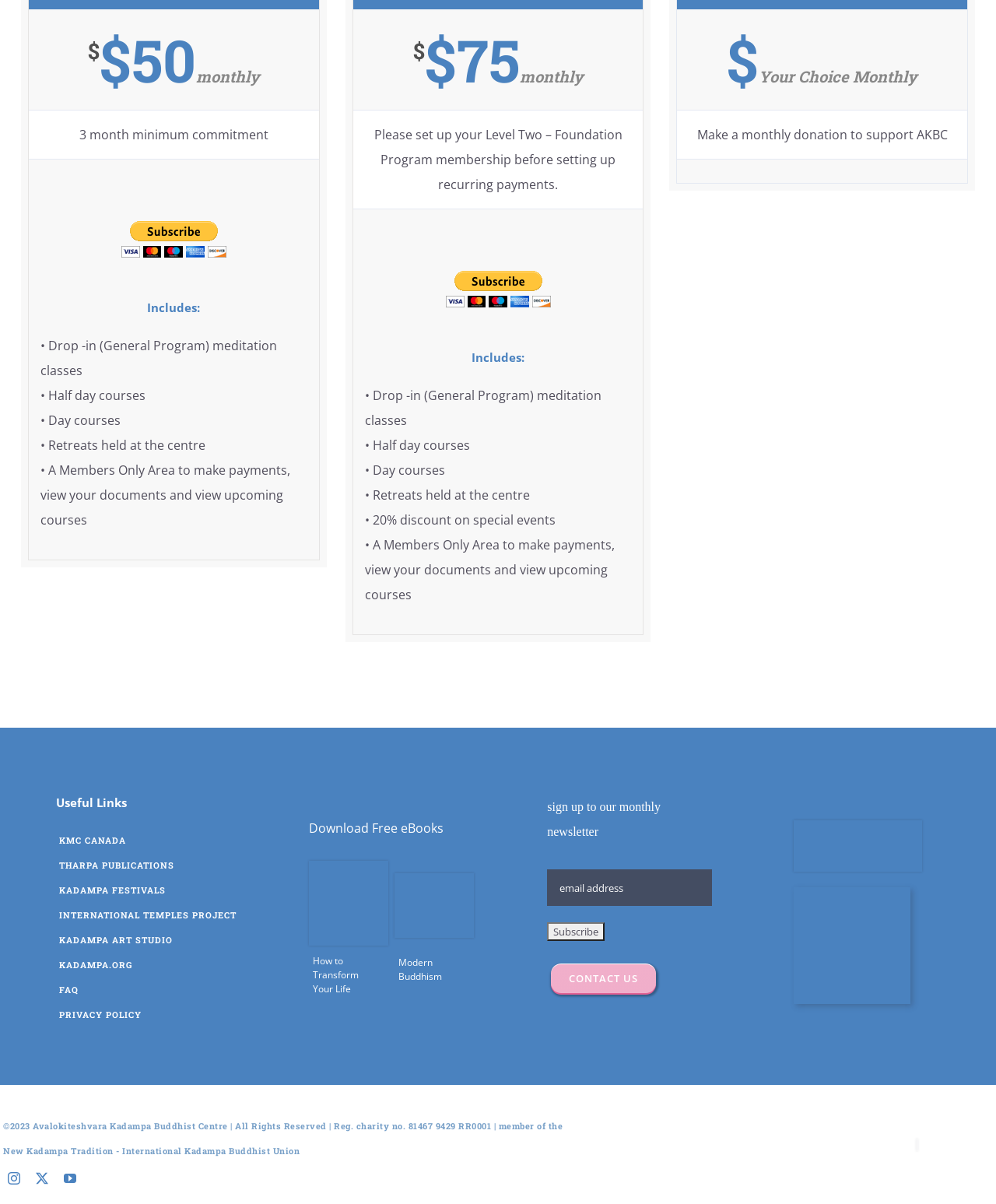What is the charity number of the Avalokiteshvara Kadampa Buddhist Centre?
Using the details from the image, give an elaborate explanation to answer the question.

I found the answer by looking at the text 'Reg. charity no. 81467 9429 RR0001' which is located at the bottom of the webpage, indicating that it is the charity number of the Avalokiteshvara Kadampa Buddhist Centre.